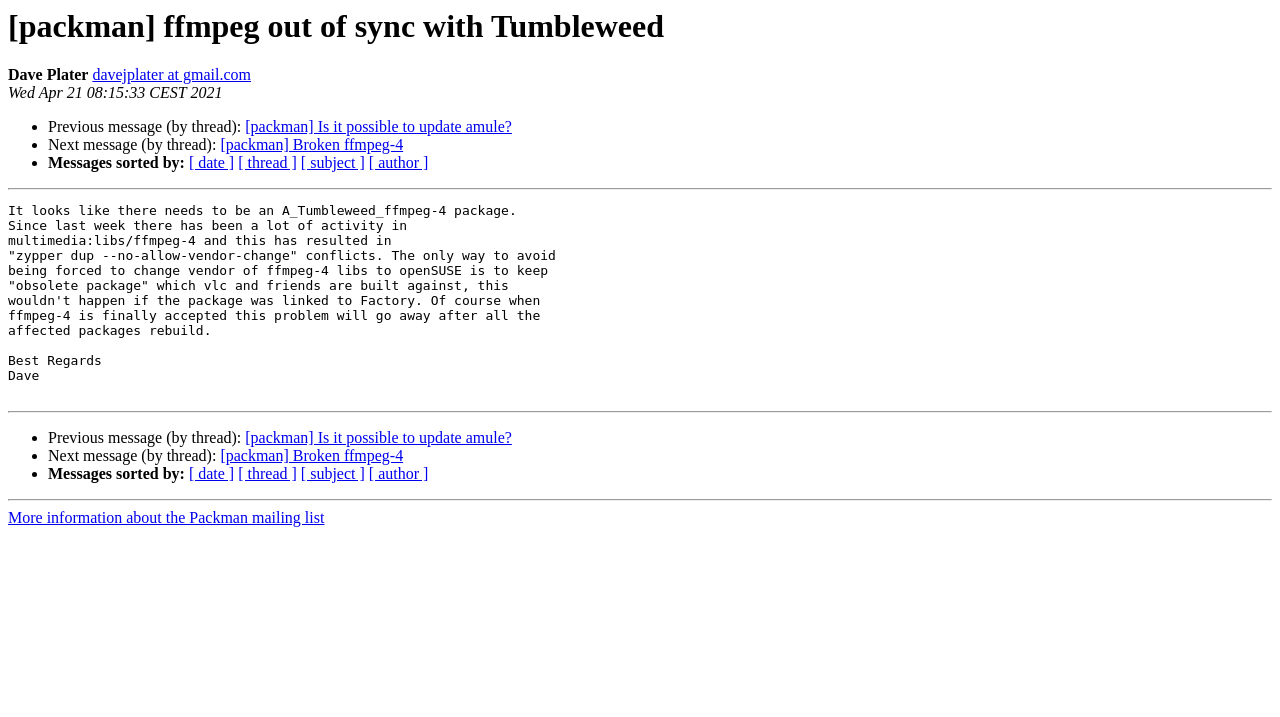Identify the text that serves as the heading for the webpage and generate it.

[packman] ffmpeg out of sync with Tumbleweed